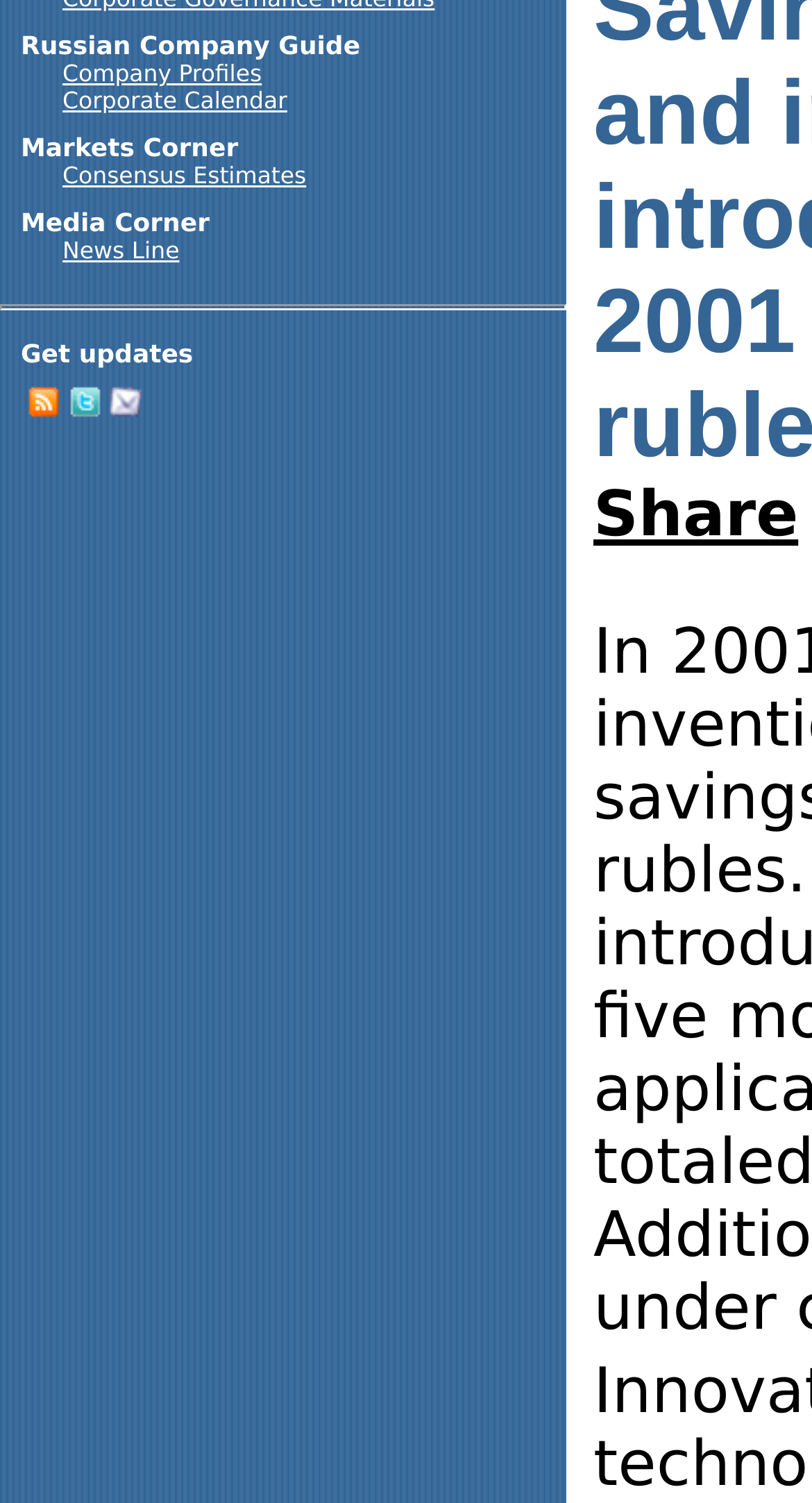Predict the bounding box coordinates of the UI element that matches this description: "Russian Company Guide". The coordinates should be in the format [left, top, right, bottom] with each value between 0 and 1.

[0.026, 0.021, 0.444, 0.04]